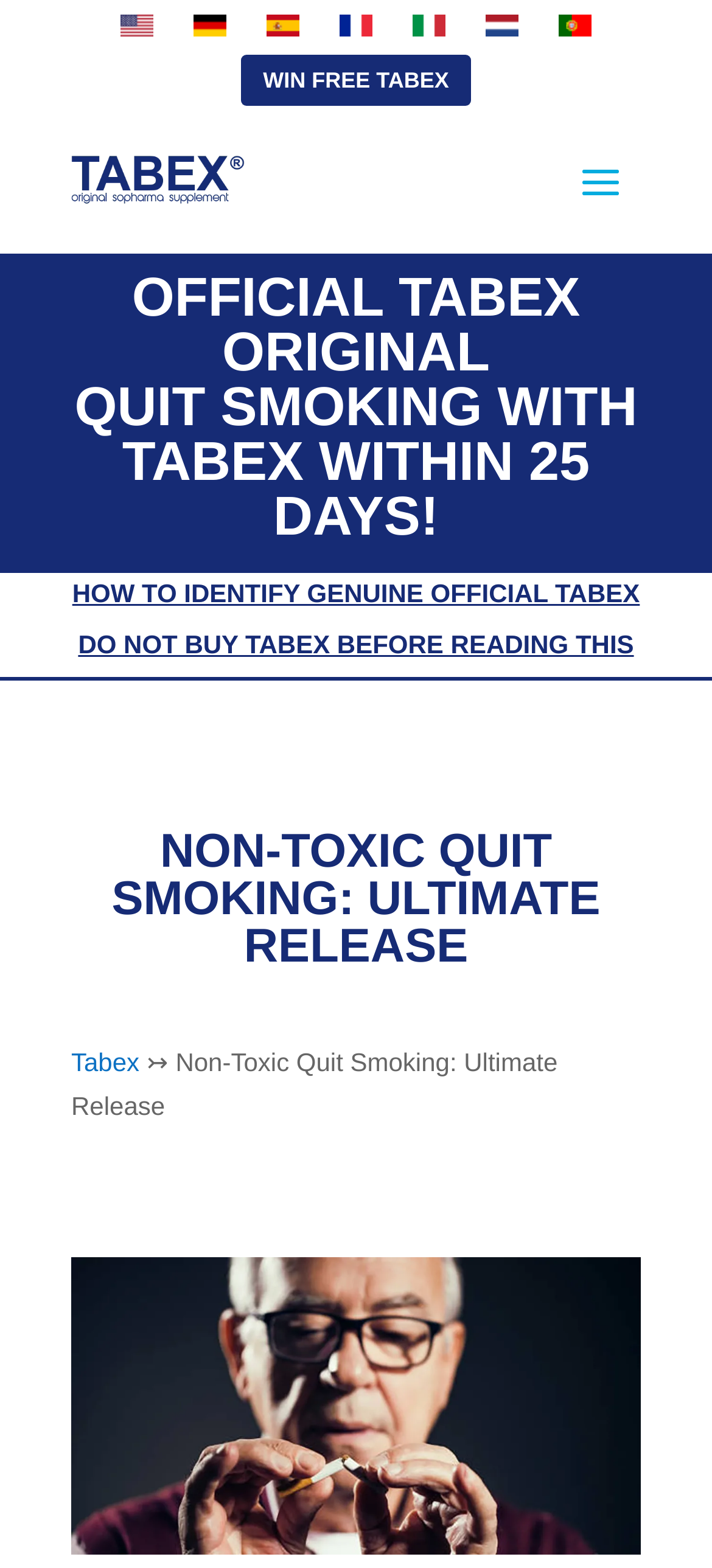Explain in detail what is displayed on the webpage.

This webpage is focused on promoting non-toxic quit smoking methods and products. At the top left corner, there are six language options, each represented by a link and an accompanying flag image, arranged horizontally. Below these options, there is a prominent link to "WIN FREE TABEX" with a wider bounding box, indicating its importance.

On the left side of the page, there is a section dedicated to Tabex, a quit smoking product. It features a link to "Official Tabex Original" with an image, followed by a heading that boldly claims "QUIT SMOKING WITH TABEX WITHIN 25 DAYS!" Below this heading, there are two links: "HOW TO IDENTIFY GENUINE OFFICIAL TABEX" and "DO NOT BUY TABEX BEFORE READING THIS", which suggest that the page is providing informative content about the product.

Further down, there is another heading "NON-TOXIC QUIT SMOKING: ULTIMATE RELEASE", which is likely the title of the webpage. Next to it, there is a link to "Tabex" and a static text "↣ Non-Toxic Quit Smoking: Ultimate Release", which may be a subtitle or a tagline. At the bottom of the page, there is a large image that spans almost the entire width of the page.

Overall, the webpage appears to be promoting Tabex as a non-toxic quit smoking solution, providing information about the product and its benefits, while also highlighting the importance of identifying genuine products.